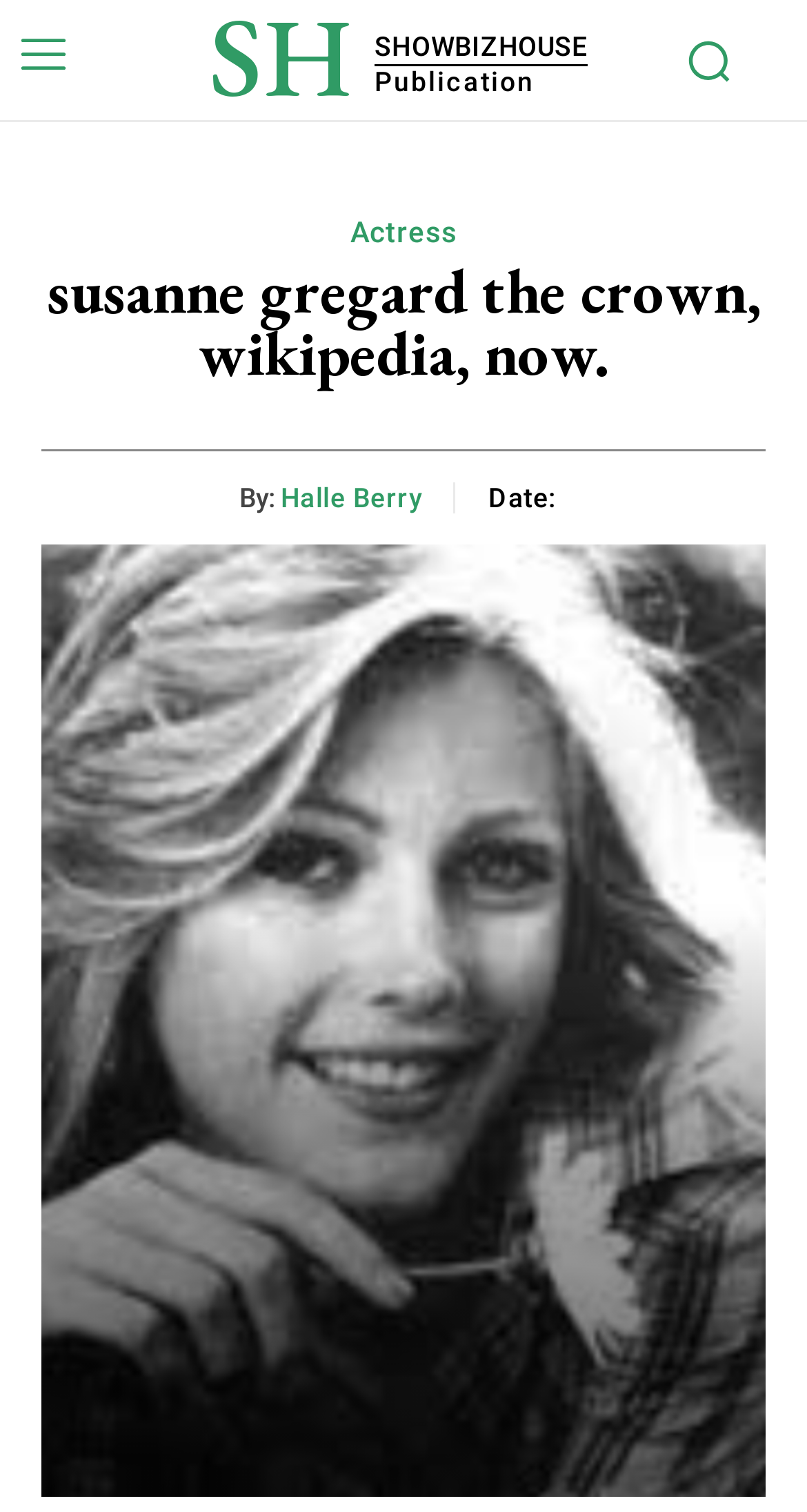Determine the bounding box coordinates of the target area to click to execute the following instruction: "Check total shares."

[0.812, 0.468, 0.897, 0.513]